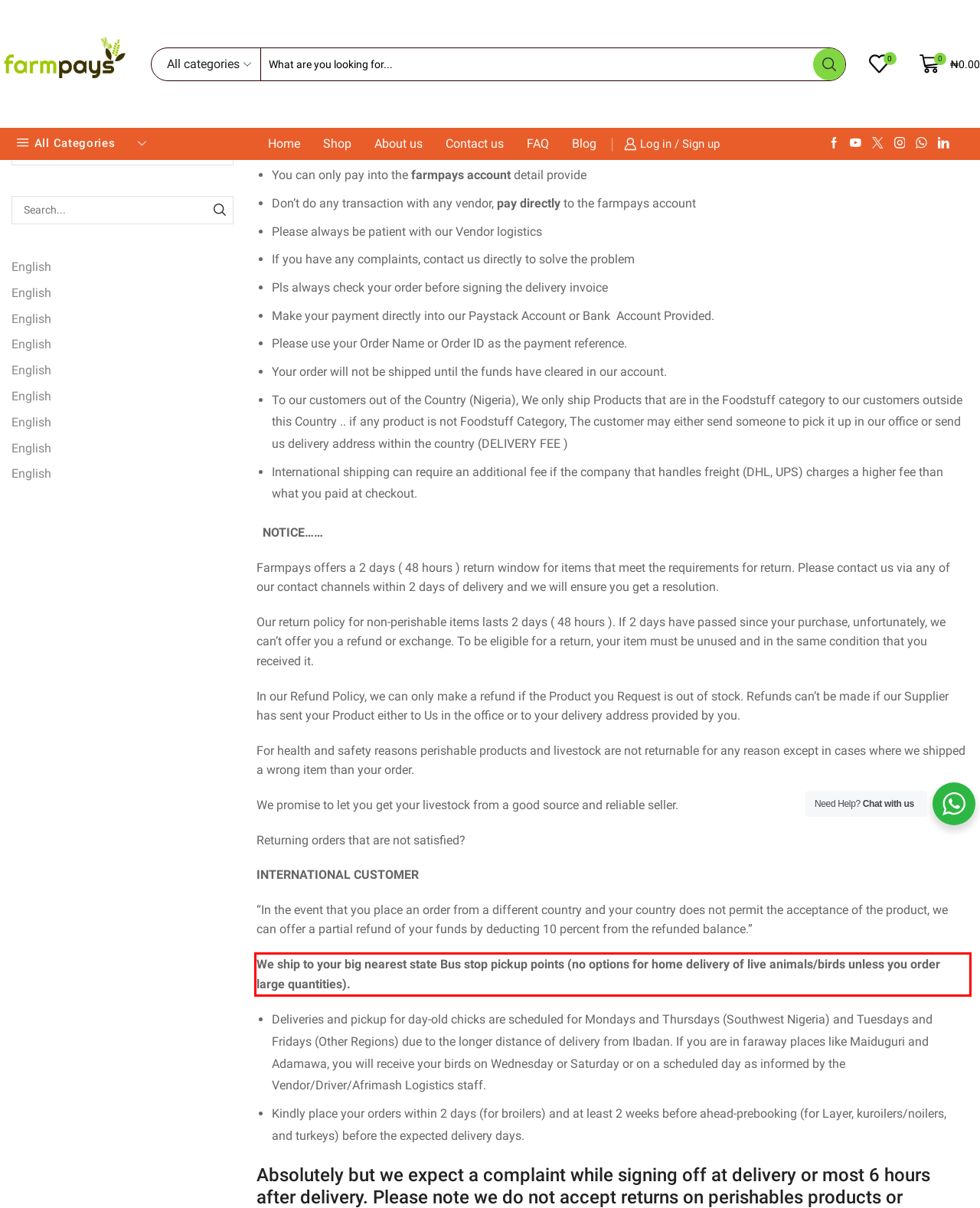Given a webpage screenshot with a red bounding box, perform OCR to read and deliver the text enclosed by the red bounding box.

We ship to your big nearest state Bus stop pickup points (no options for home delivery of live animals/birds unless you order large quantities).